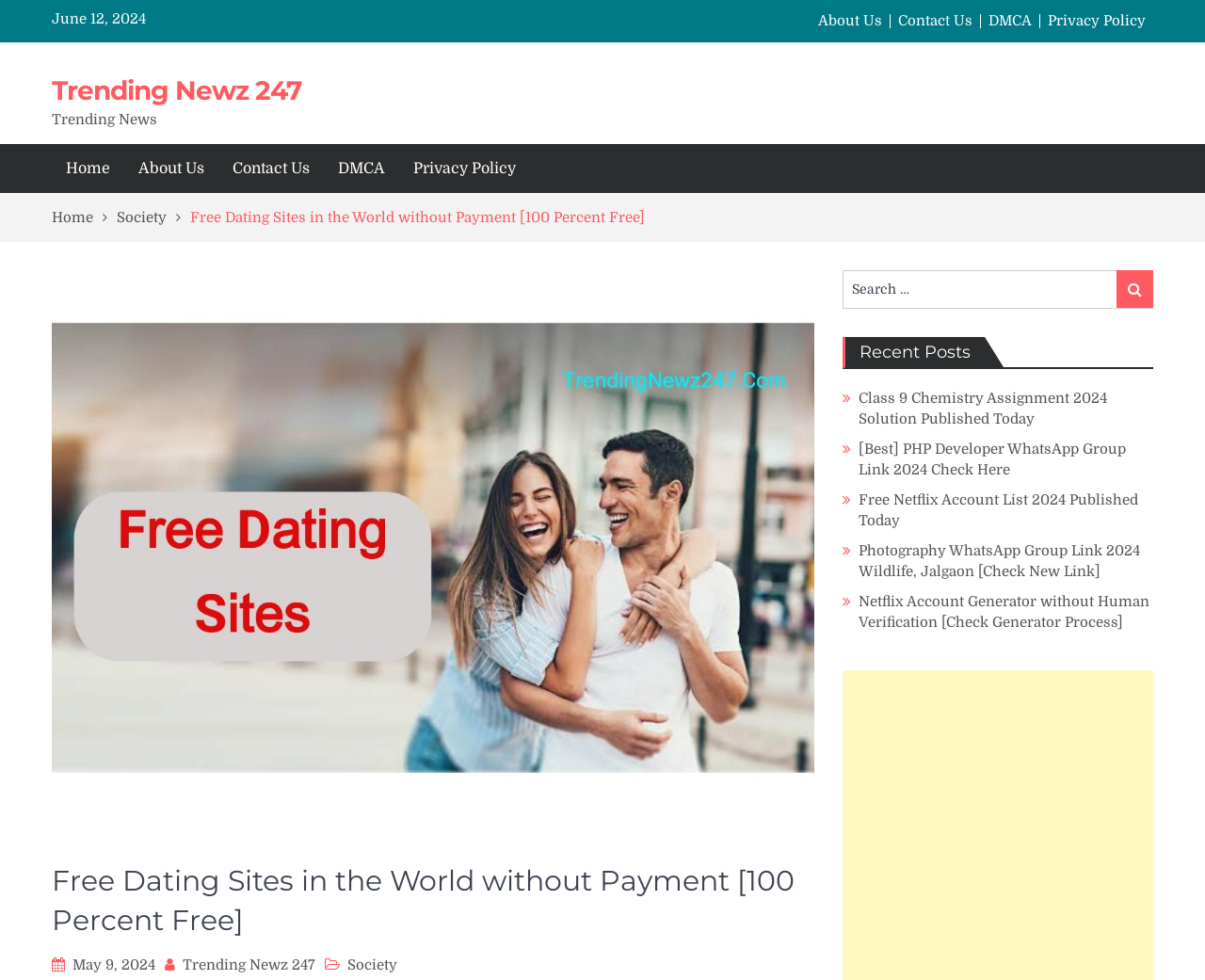Respond to the question with just a single word or phrase: 
How many links are in the navigation section?

5